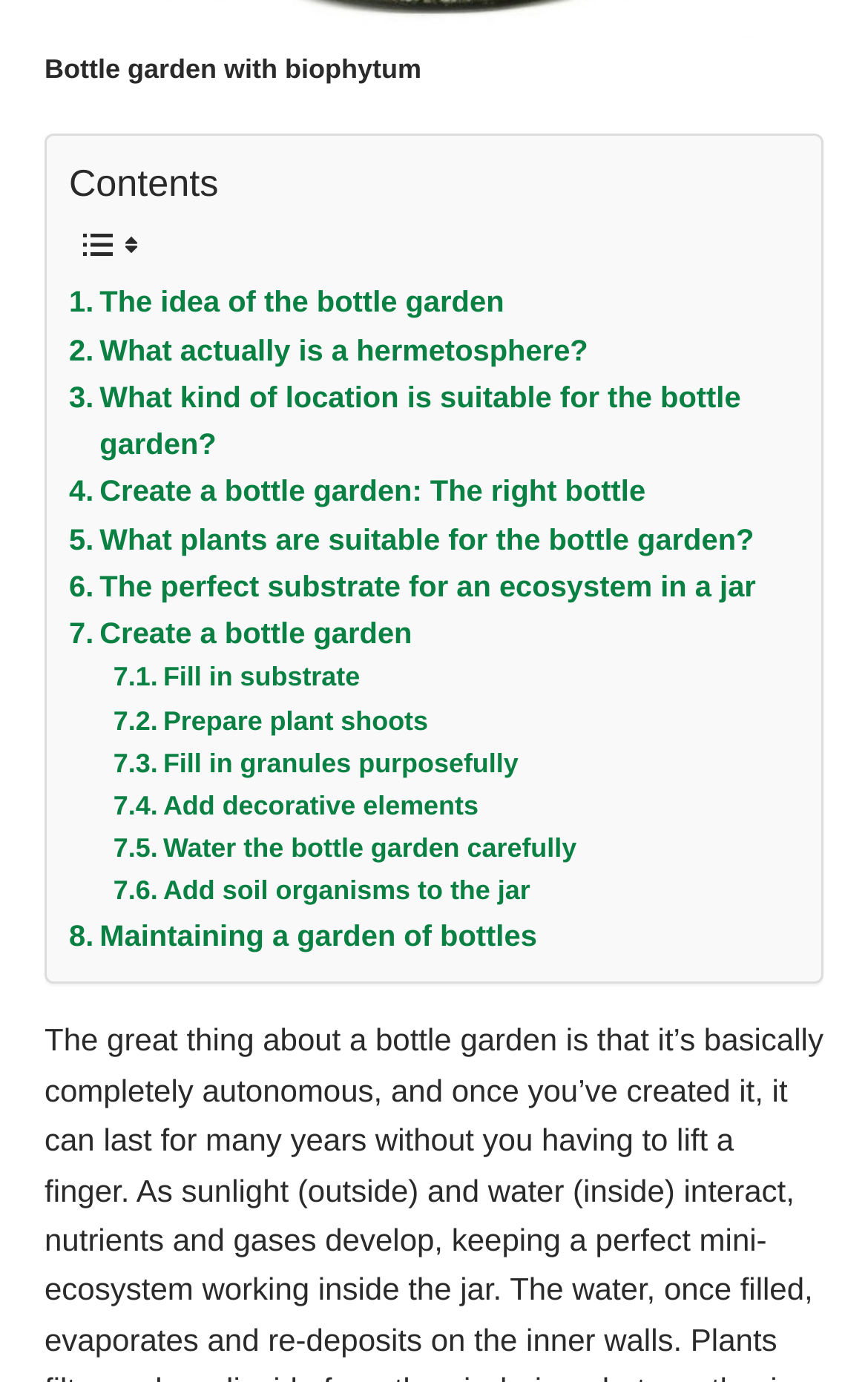Predict the bounding box coordinates of the area that should be clicked to accomplish the following instruction: "Learn about 'The perfect substrate for an ecosystem in a jar'". The bounding box coordinates should consist of four float numbers between 0 and 1, i.e., [left, top, right, bottom].

[0.079, 0.407, 0.871, 0.441]